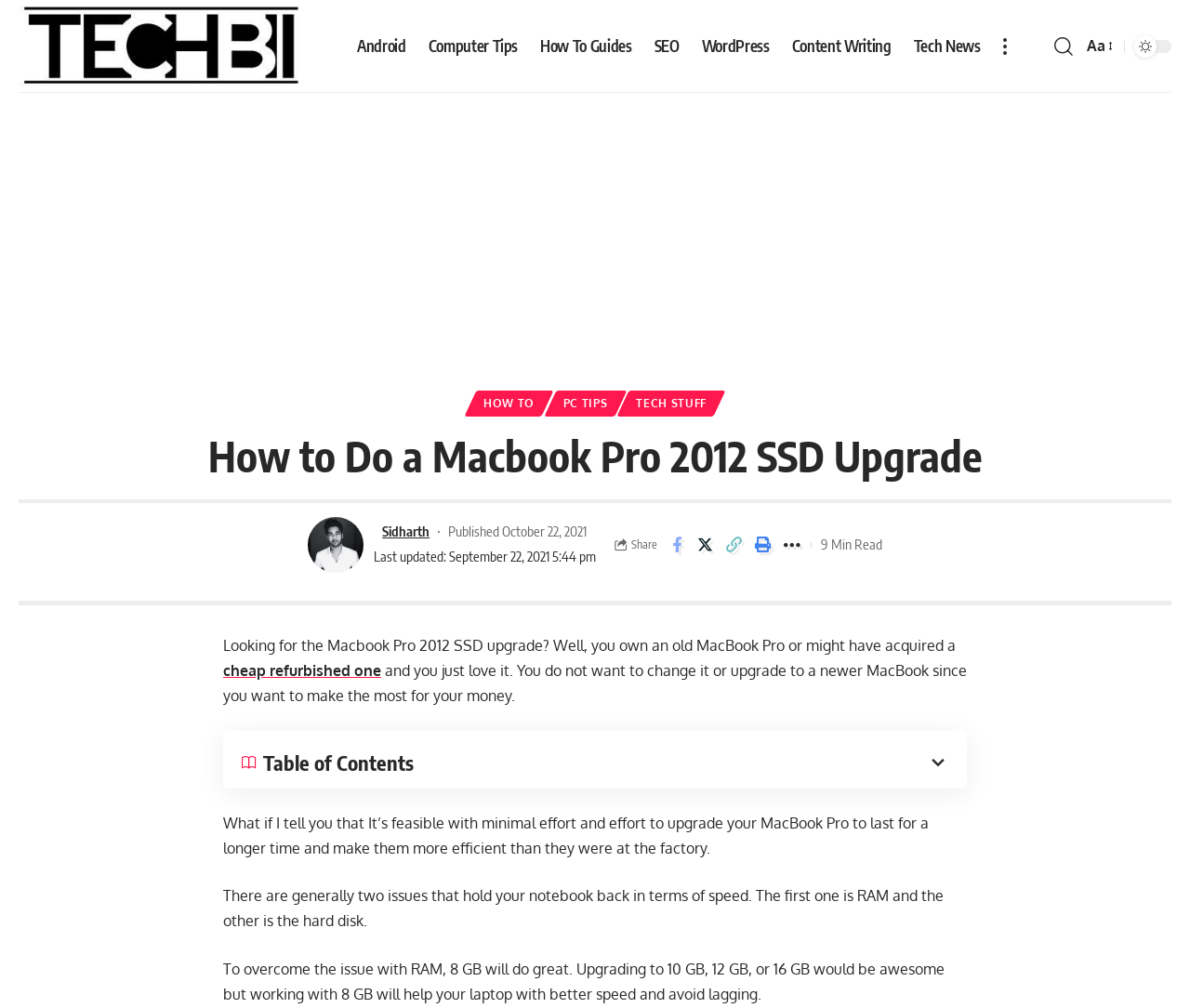When was the article last updated?
Please provide an in-depth and detailed response to the question.

The last updated time can be found in the section below the heading 'How to Do a Macbook Pro 2012 SSD Upgrade'. The text 'Last updated: September 22, 2021 5:44 pm' indicates the time when the article was last updated.